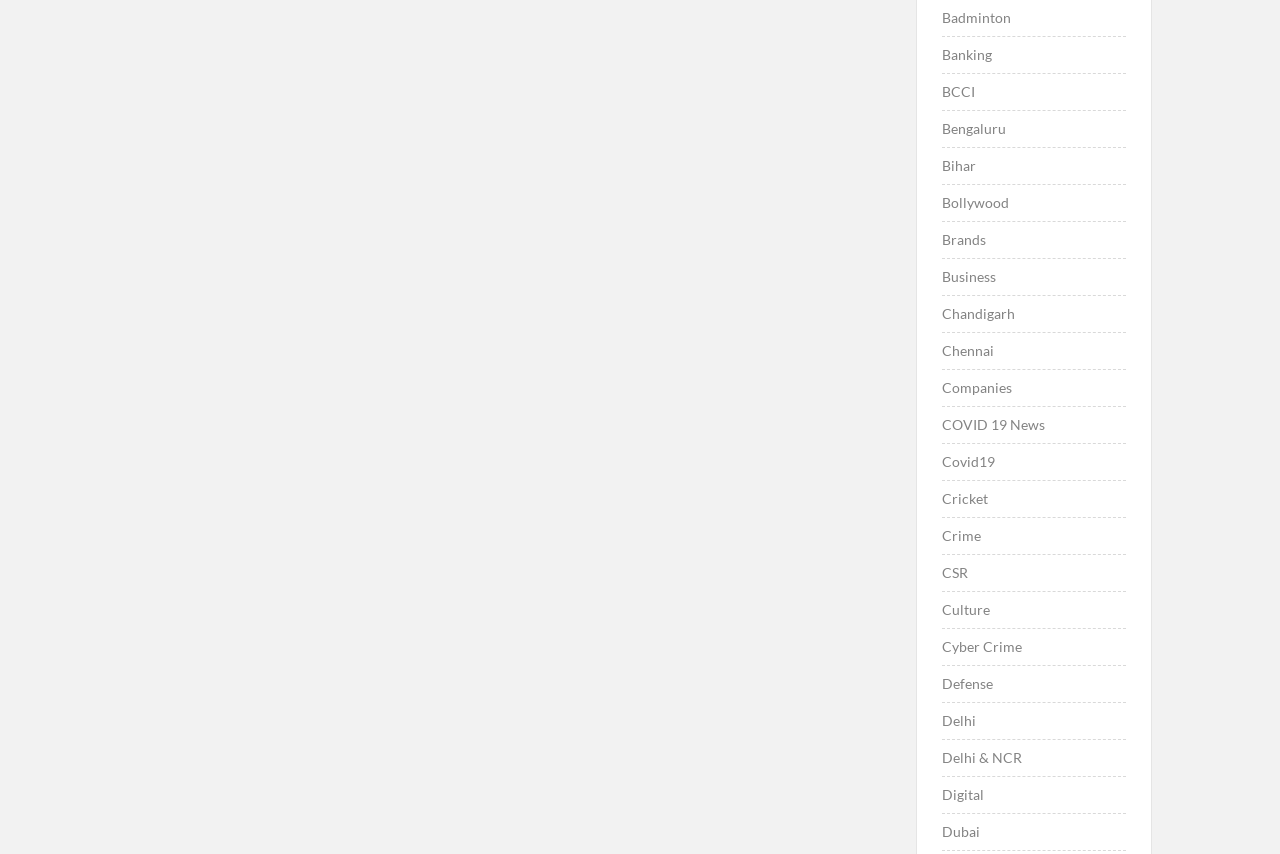Identify the bounding box coordinates of the section to be clicked to complete the task described by the following instruction: "Click on Badminton". The coordinates should be four float numbers between 0 and 1, formatted as [left, top, right, bottom].

[0.736, 0.006, 0.79, 0.036]